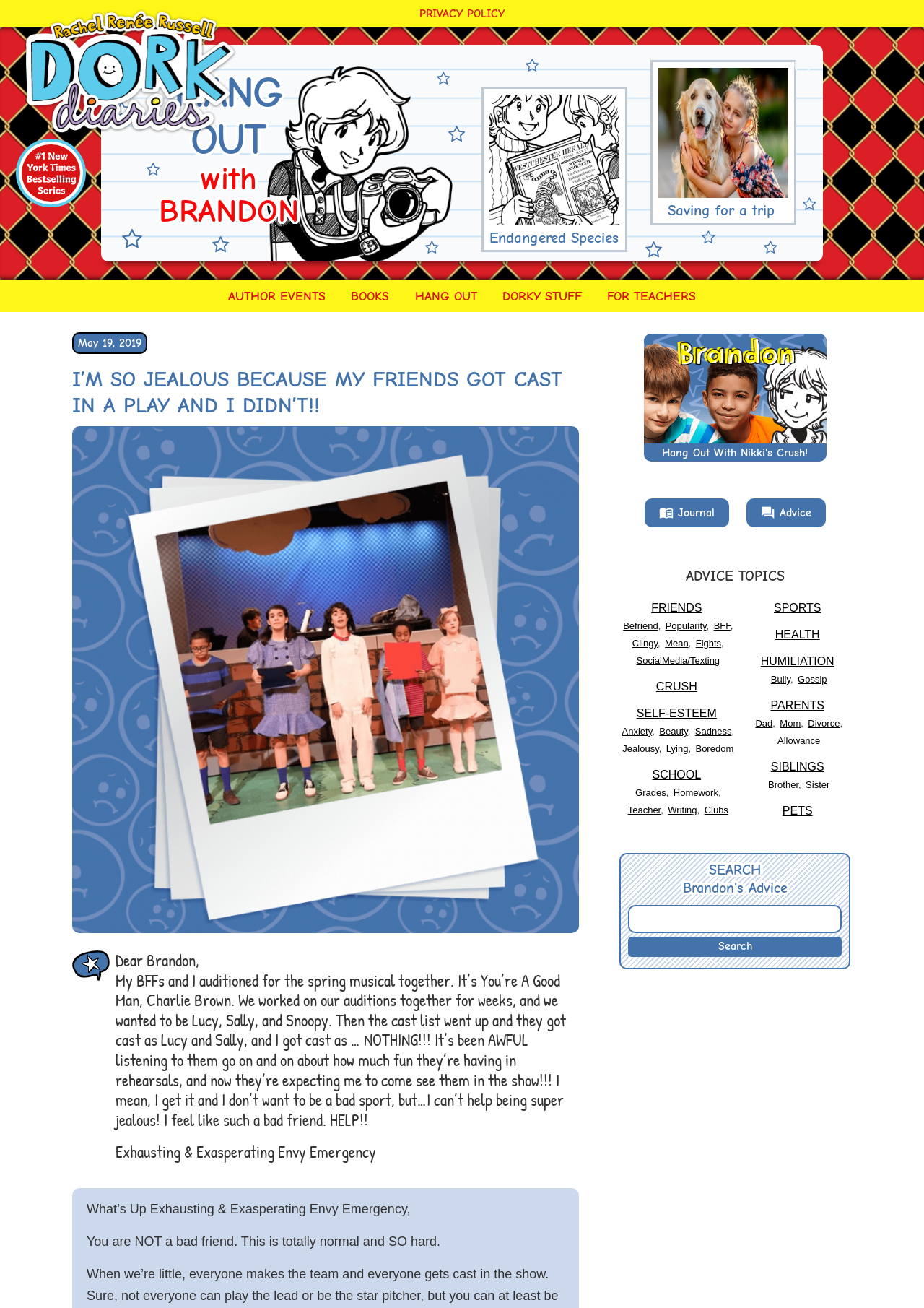Please specify the bounding box coordinates for the clickable region that will help you carry out the instruction: "Click on the 'AUTHOR EVENTS' link".

[0.236, 0.214, 0.364, 0.239]